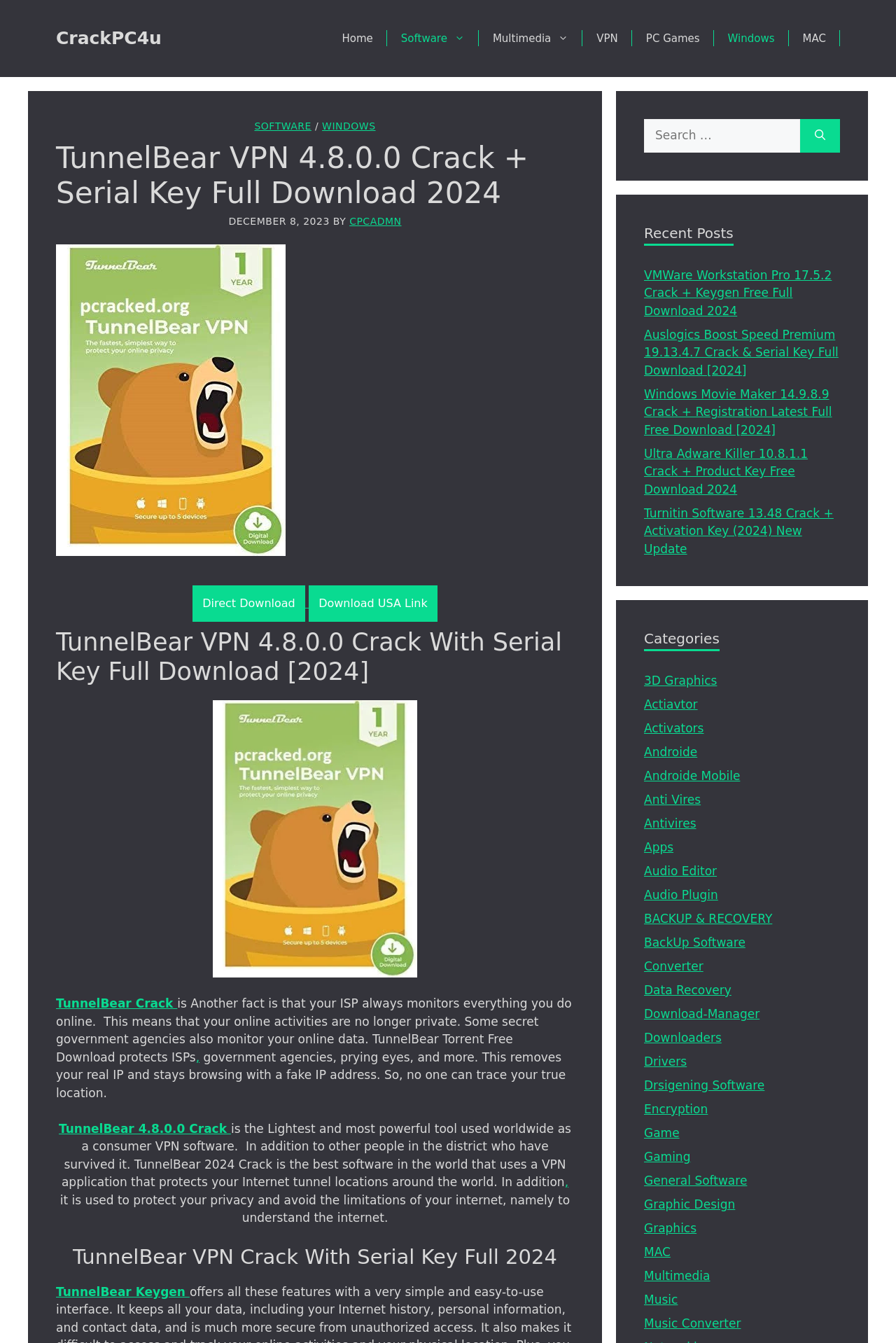Please find the bounding box for the UI component described as follows: "Download-Manager".

[0.719, 0.75, 0.848, 0.76]